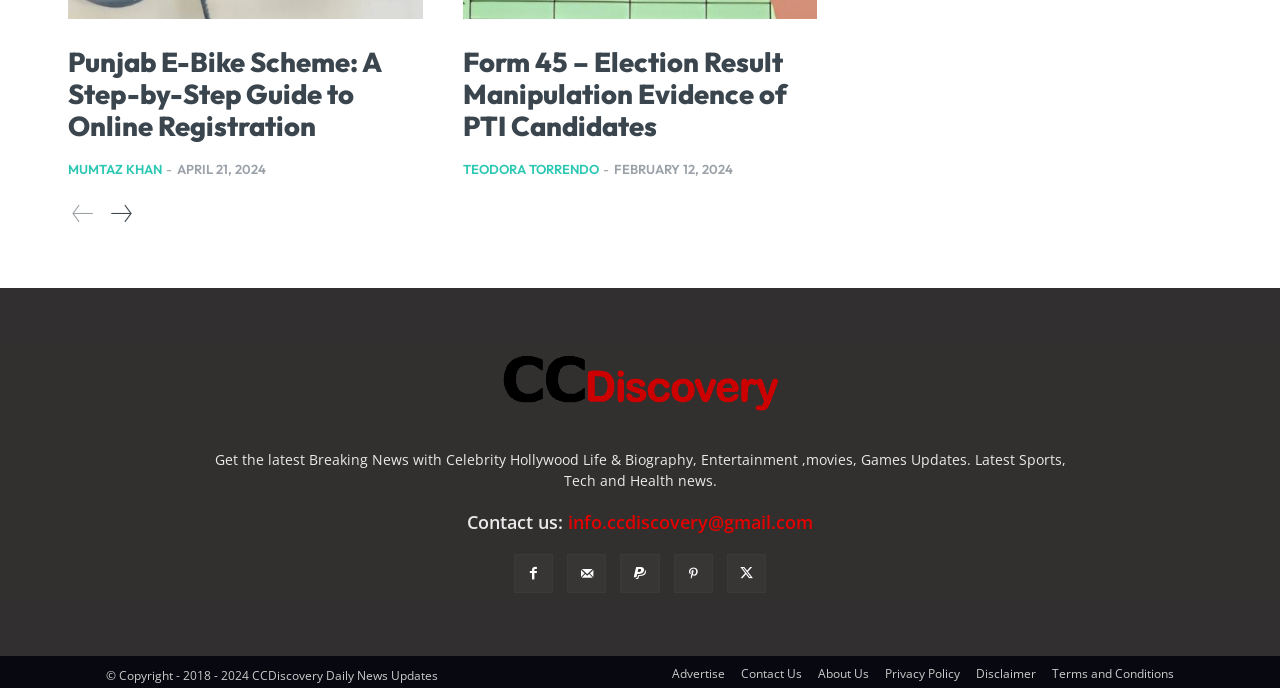Determine the bounding box coordinates of the section I need to click to execute the following instruction: "Go to the next page". Provide the coordinates as four float numbers between 0 and 1, i.e., [left, top, right, bottom].

[0.082, 0.334, 0.106, 0.376]